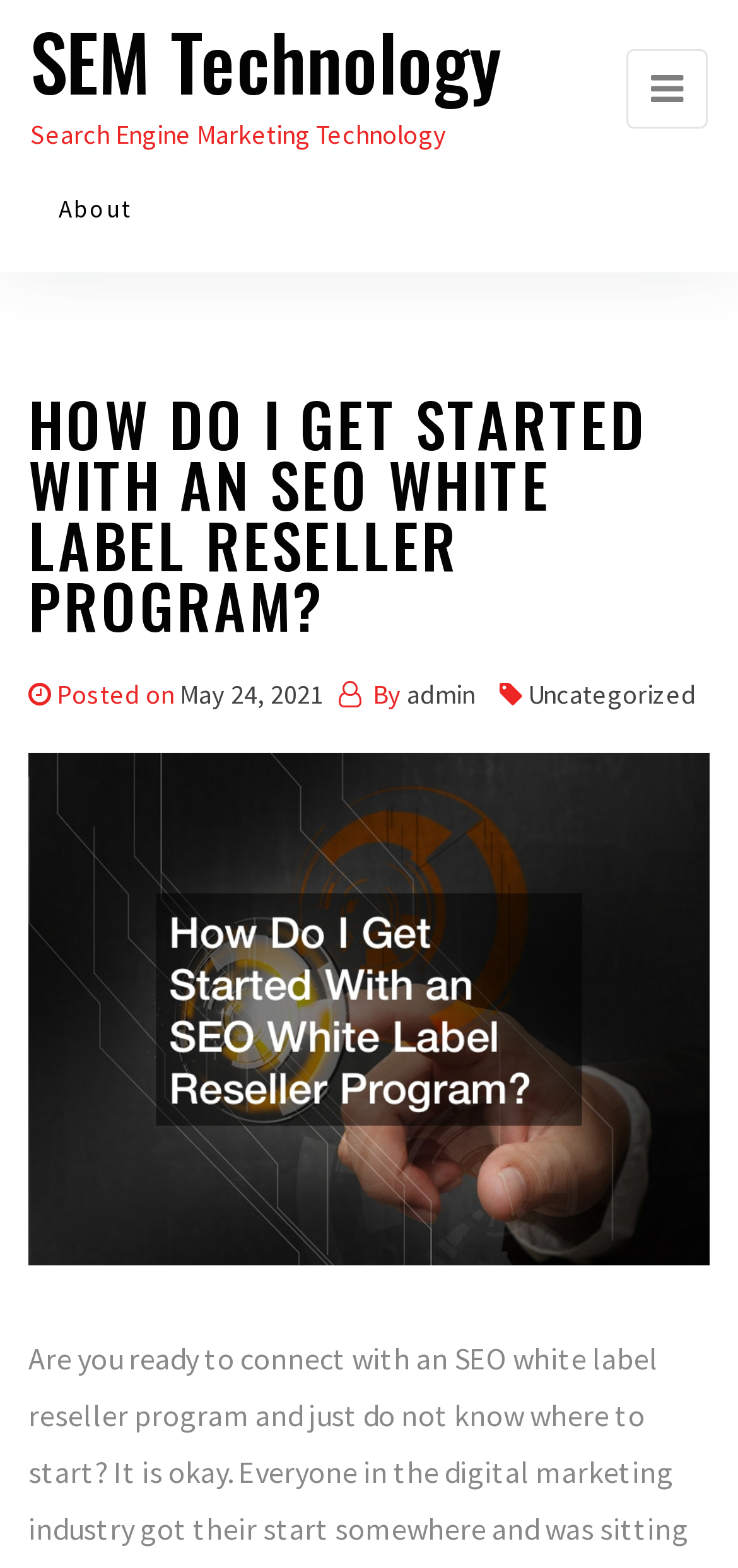Using the image as a reference, answer the following question in as much detail as possible:
What is the category of the post?

The category of the post is obtained from the link element with the text 'Uncategorized', which is located in the layout table below the main heading. This is likely the category or tag assigned to the post.